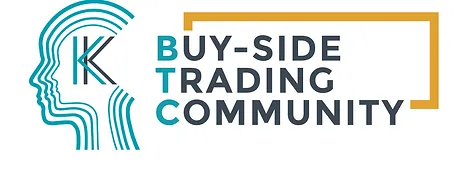What does the stylized head profile symbolize?
Based on the image, answer the question with as much detail as possible.

According to the caption, the stylized head profile to the left of the logo symbolizes insight and identity within the trading community, which is the answer to this question.